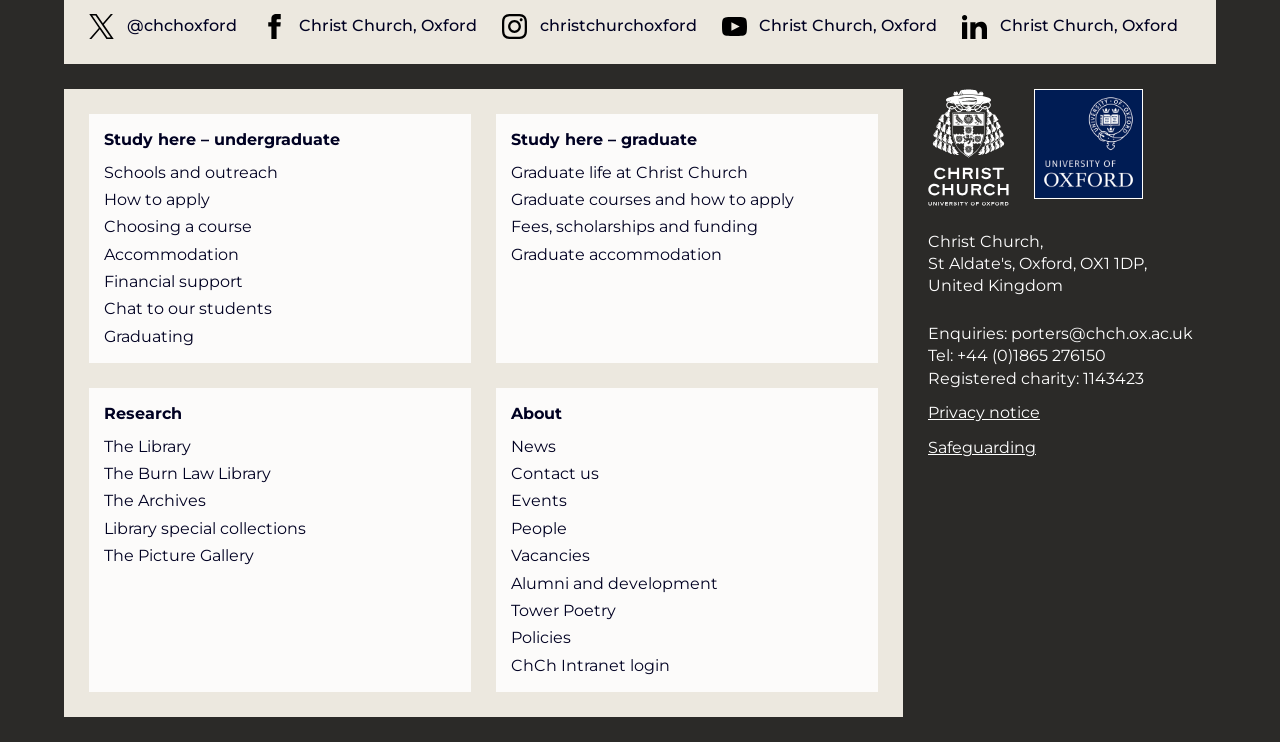Please mark the clickable region by giving the bounding box coordinates needed to complete this instruction: "Check 'News'".

[0.399, 0.587, 0.434, 0.617]